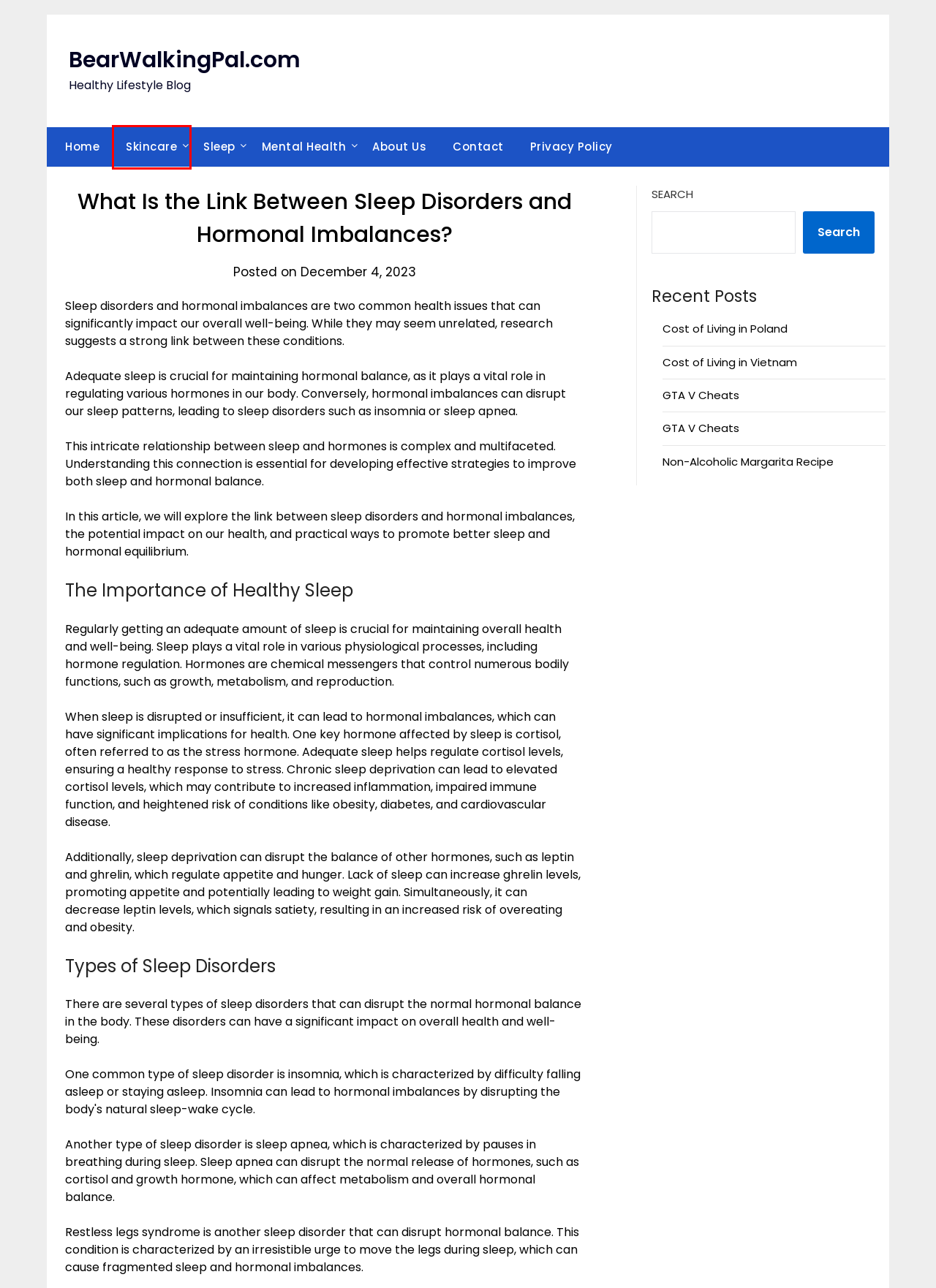You have a screenshot of a webpage with a red rectangle bounding box around a UI element. Choose the best description that matches the new page after clicking the element within the bounding box. The candidate descriptions are:
A. About Us
B. Sleep - BearWalkingPal.com
C. Privacy Policy
D. Skincare - BearWalkingPal.com
E. Non-Alcoholic Margarita Recipe
F. Cost of Living in Poland
G. Cost of Living in Vietnam
H. BearWalkingPal.com - Healthy Lifestyle Blog

D